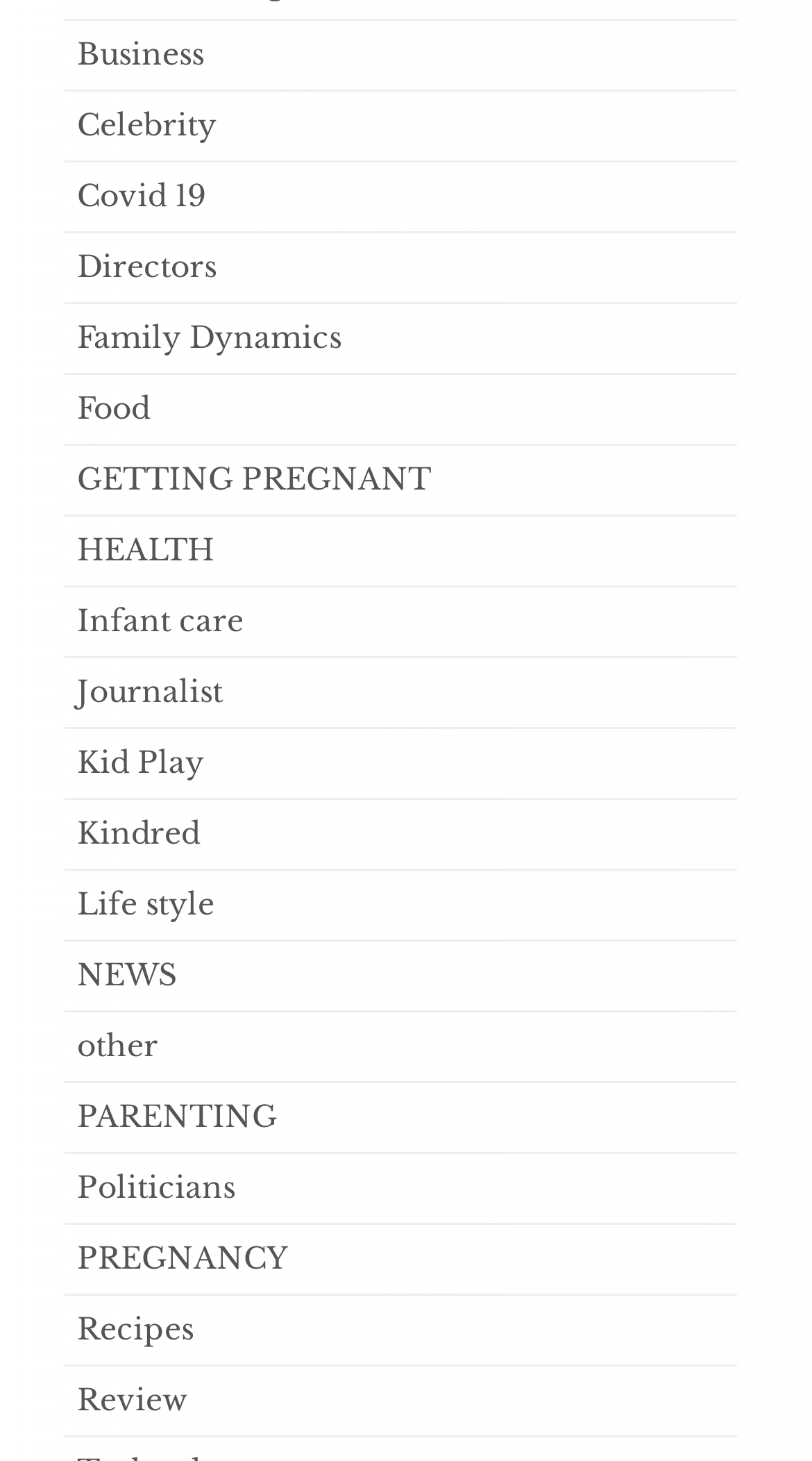Give the bounding box coordinates for the element described by: "Kid Play".

[0.095, 0.508, 0.251, 0.534]